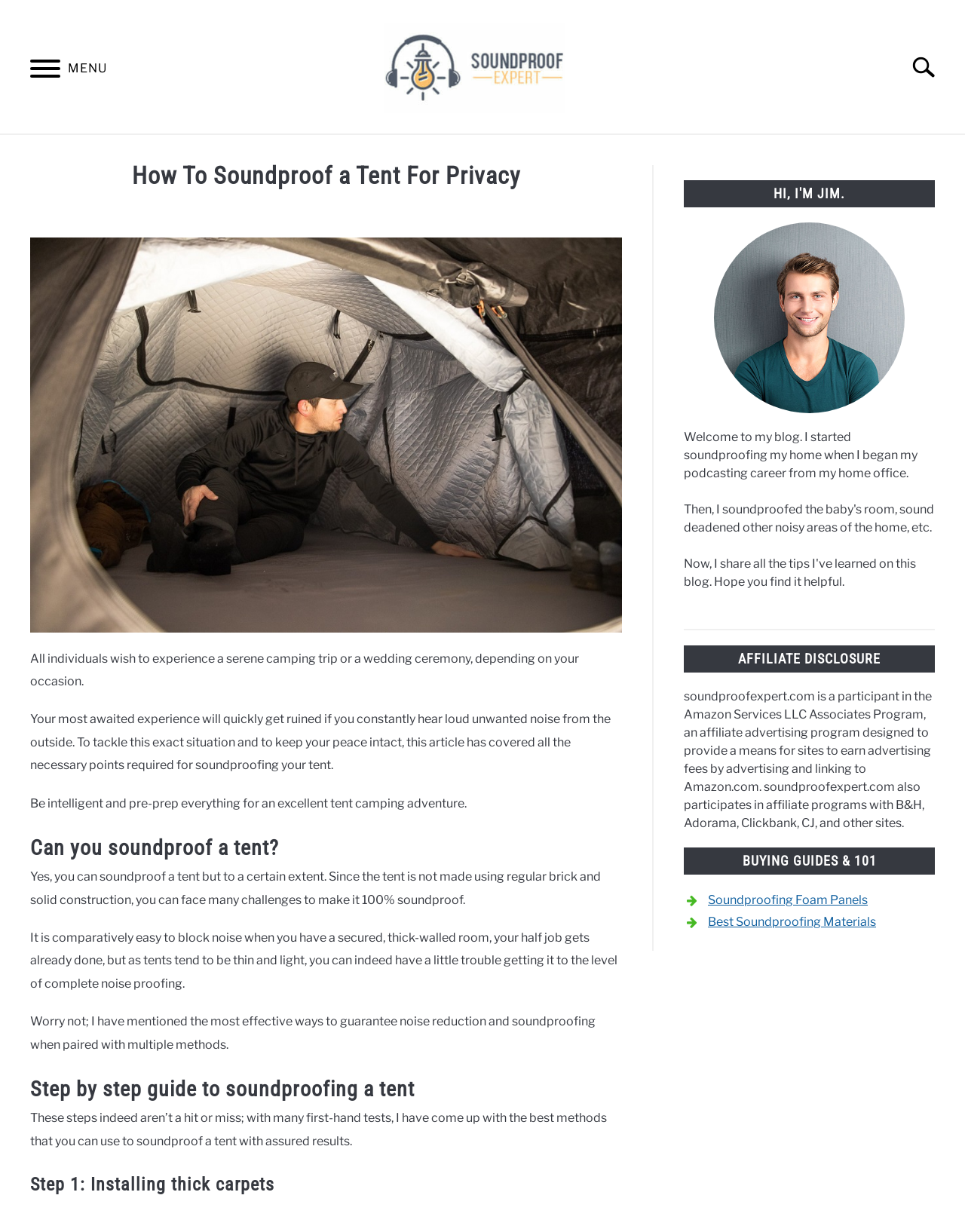Find the bounding box coordinates corresponding to the UI element with the description: "Soundproofing Foam Panels". The coordinates should be formatted as [left, top, right, bottom], with values as floats between 0 and 1.

[0.734, 0.725, 0.899, 0.736]